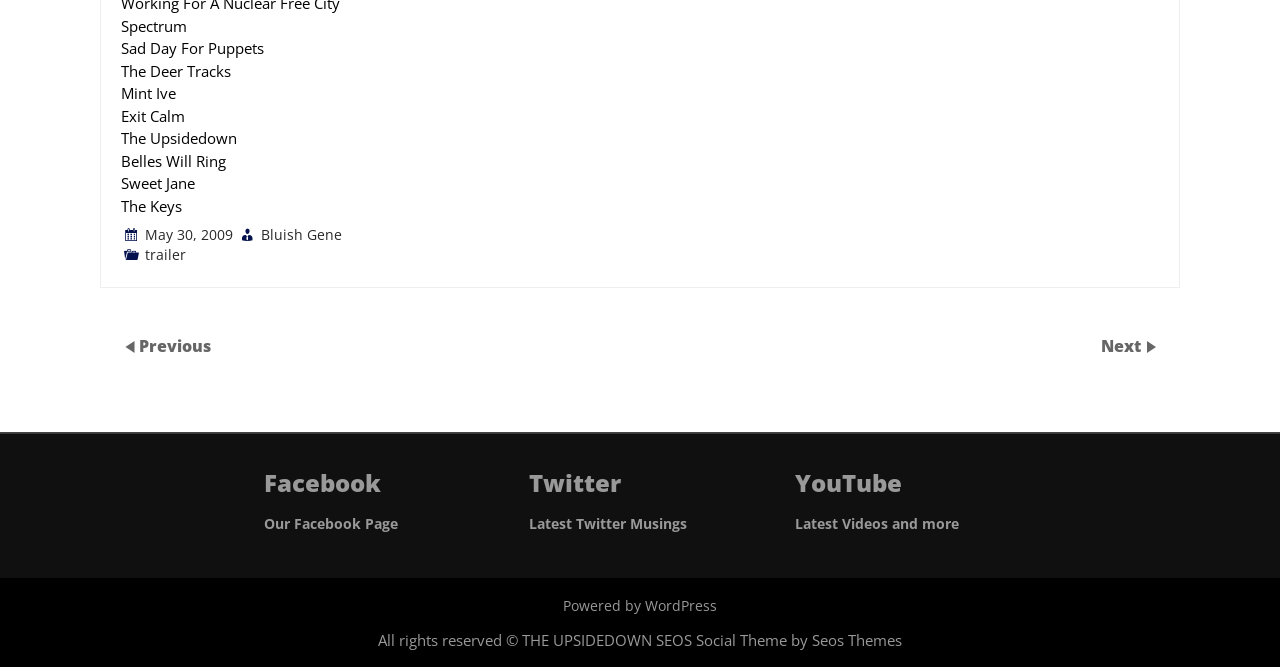What is the name of the theme used by the website?
Utilize the image to construct a detailed and well-explained answer.

The name of the theme used by the website is 'SEOS Social Theme' which is mentioned in the link element with bounding box coordinates [0.512, 0.945, 0.705, 0.975].